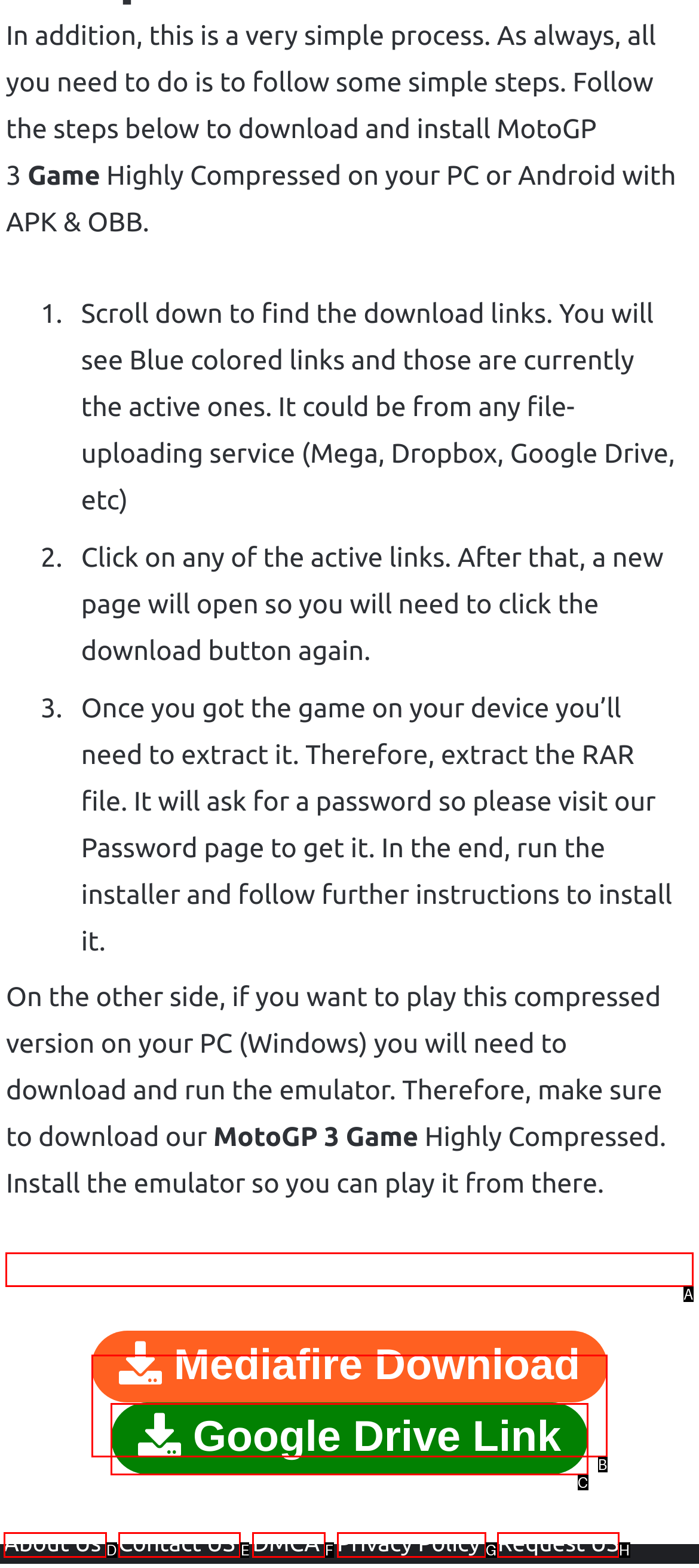Match the element description to one of the options: DMCA
Respond with the corresponding option's letter.

F